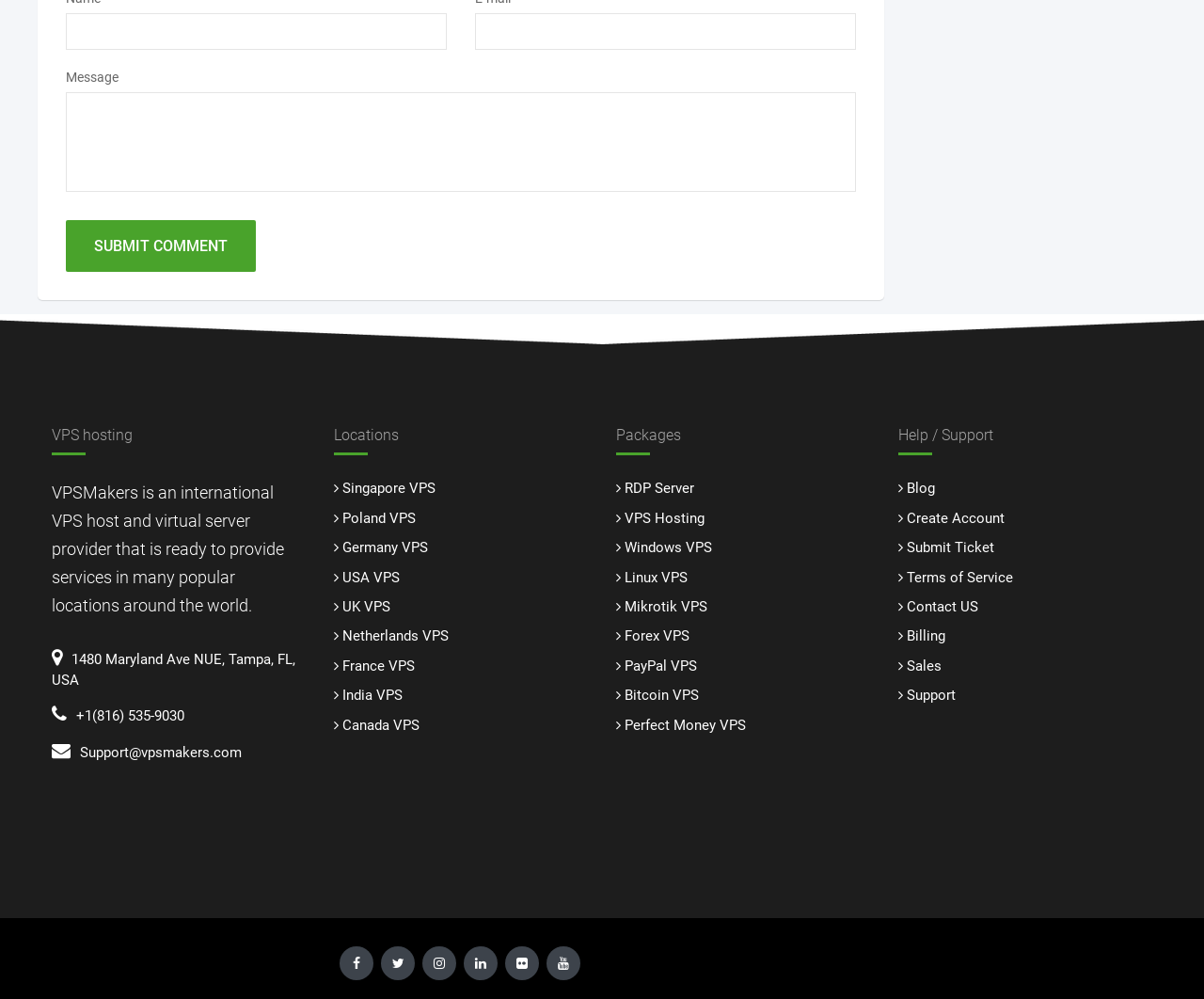How many locations are listed on the webpage?
Refer to the screenshot and answer in one word or phrase.

9